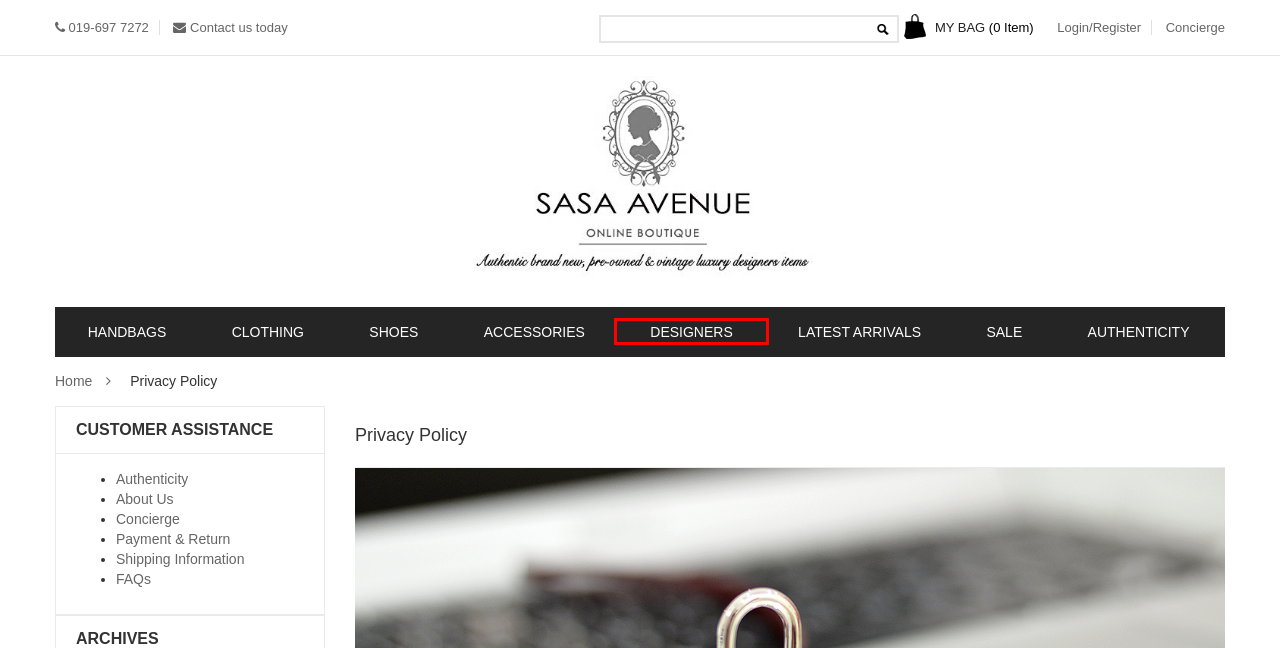You are presented with a screenshot of a webpage containing a red bounding box around a particular UI element. Select the best webpage description that matches the new webpage after clicking the element within the bounding box. Here are the candidates:
A. SASA AVENUE – Authentic new & pre-owned luxury
B. SALE – SASA AVENUE
C. Concierge – SASA AVENUE
D. Payment & Return – SASA AVENUE
E. About Us – SASA AVENUE
F. Cart – SASA AVENUE
G. Authenticity – SASA AVENUE
H. DESIGNERS – SASA AVENUE

H